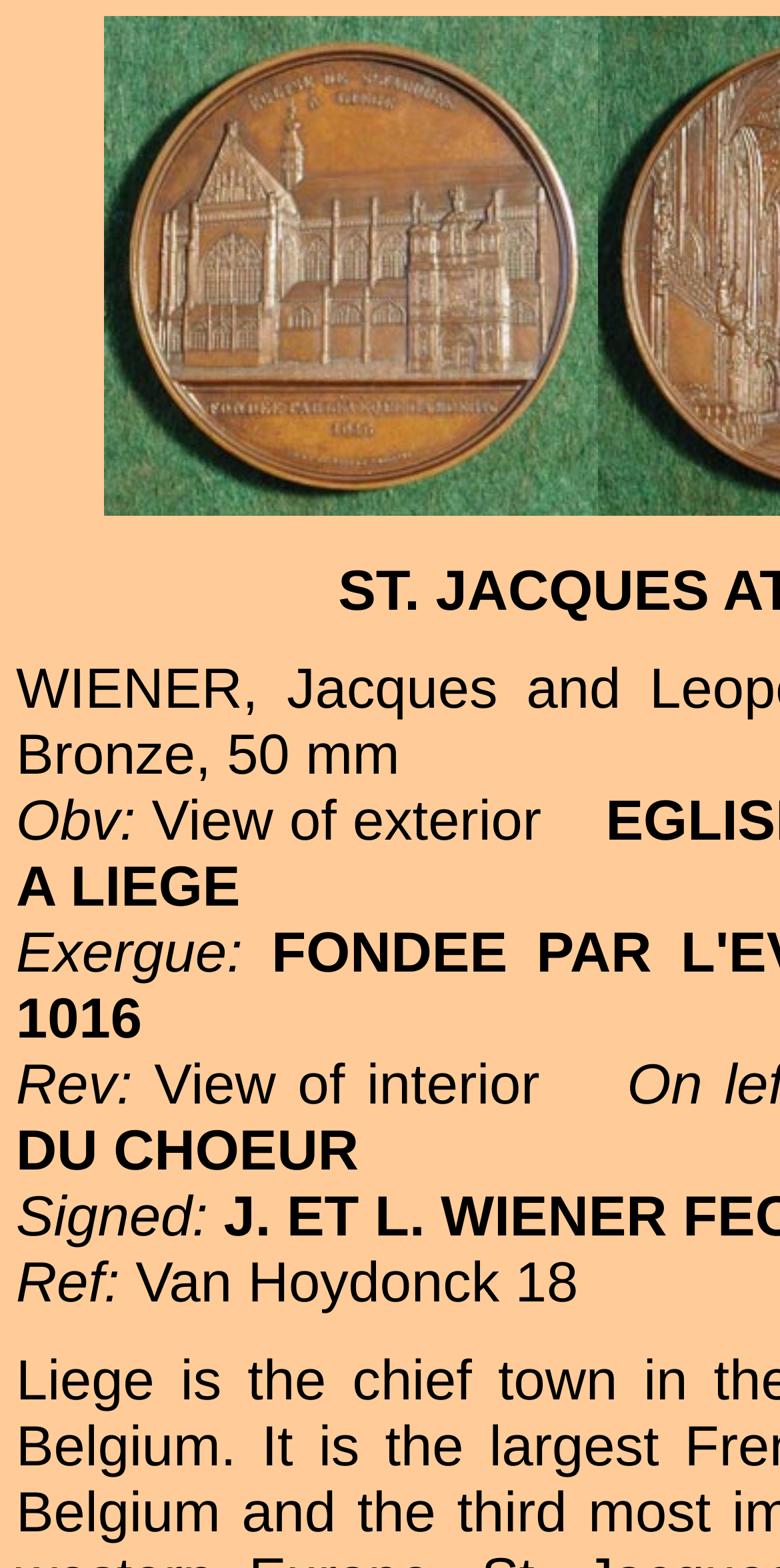What is the reference number?
Utilize the image to construct a detailed and well-explained answer.

I found the text 'Ref: Van Hoydonck 18' which indicates that the reference number is 18.